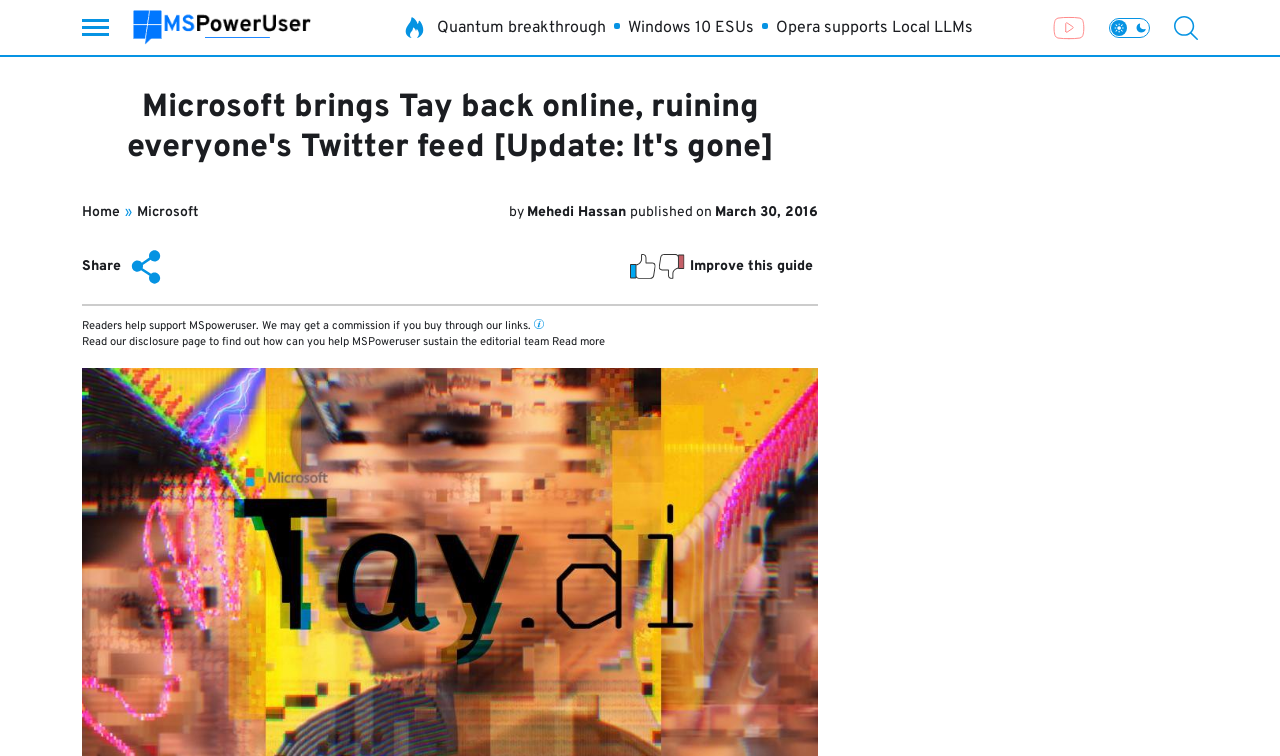Can you find the bounding box coordinates for the element to click on to achieve the instruction: "Search for something"?

[0.917, 0.021, 0.936, 0.052]